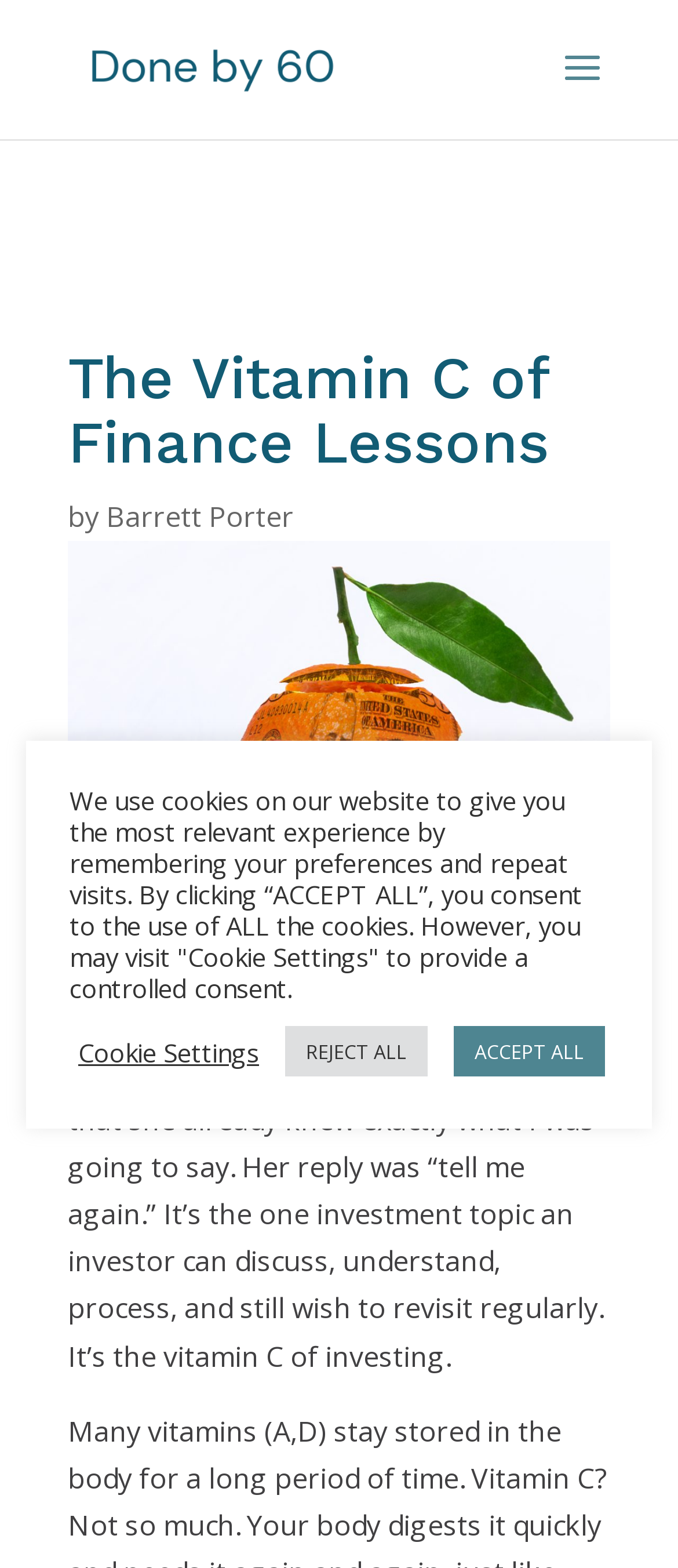What is the topic of the article?
Please answer the question with as much detail and depth as you can.

The topic of the article can be inferred from the text content. The text mentions 'the market', 'big drop', and 'investment topic', indicating that the article is related to investing.